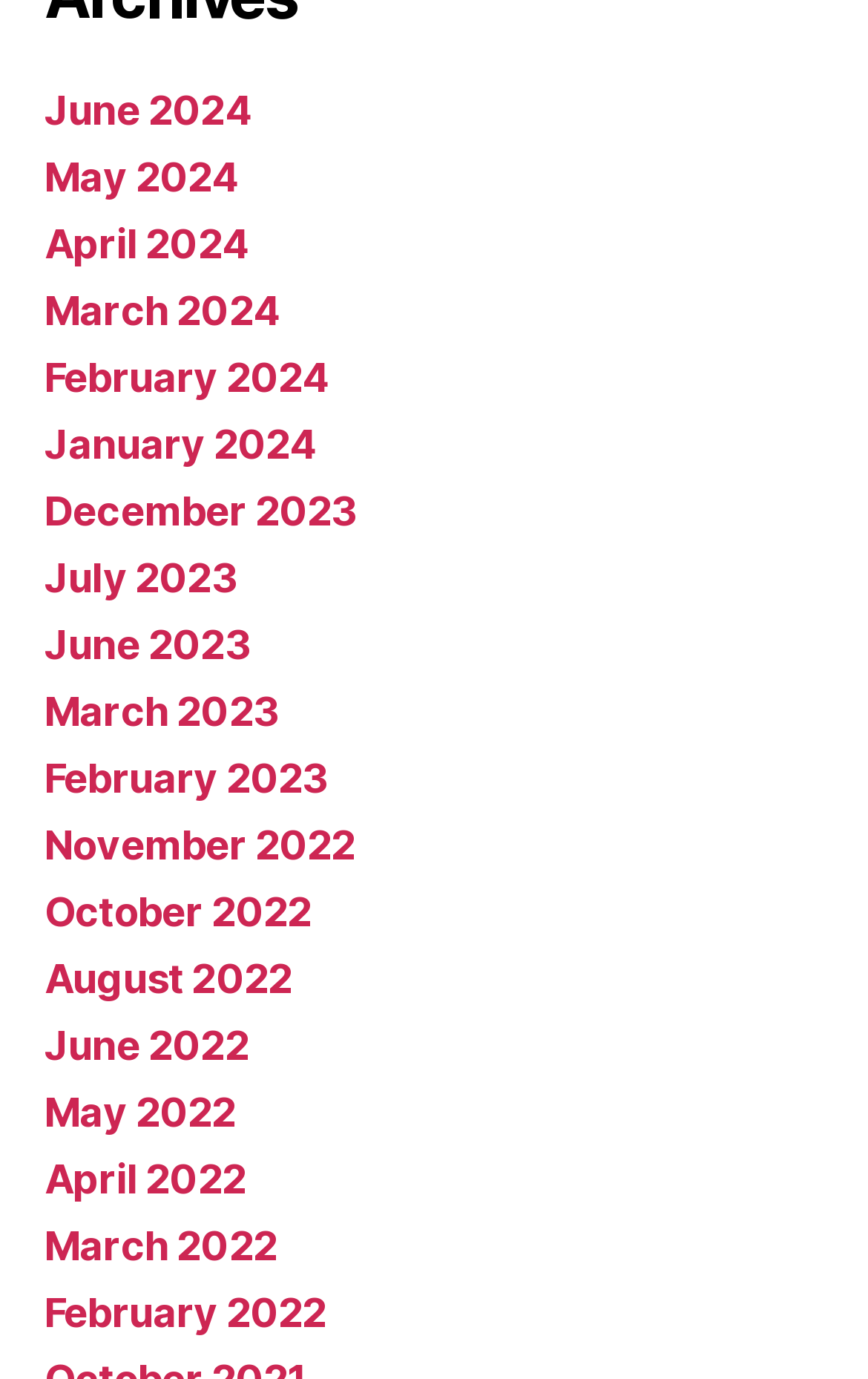Please determine the bounding box coordinates of the element to click on in order to accomplish the following task: "browse April 2024". Ensure the coordinates are four float numbers ranging from 0 to 1, i.e., [left, top, right, bottom].

[0.051, 0.161, 0.285, 0.194]